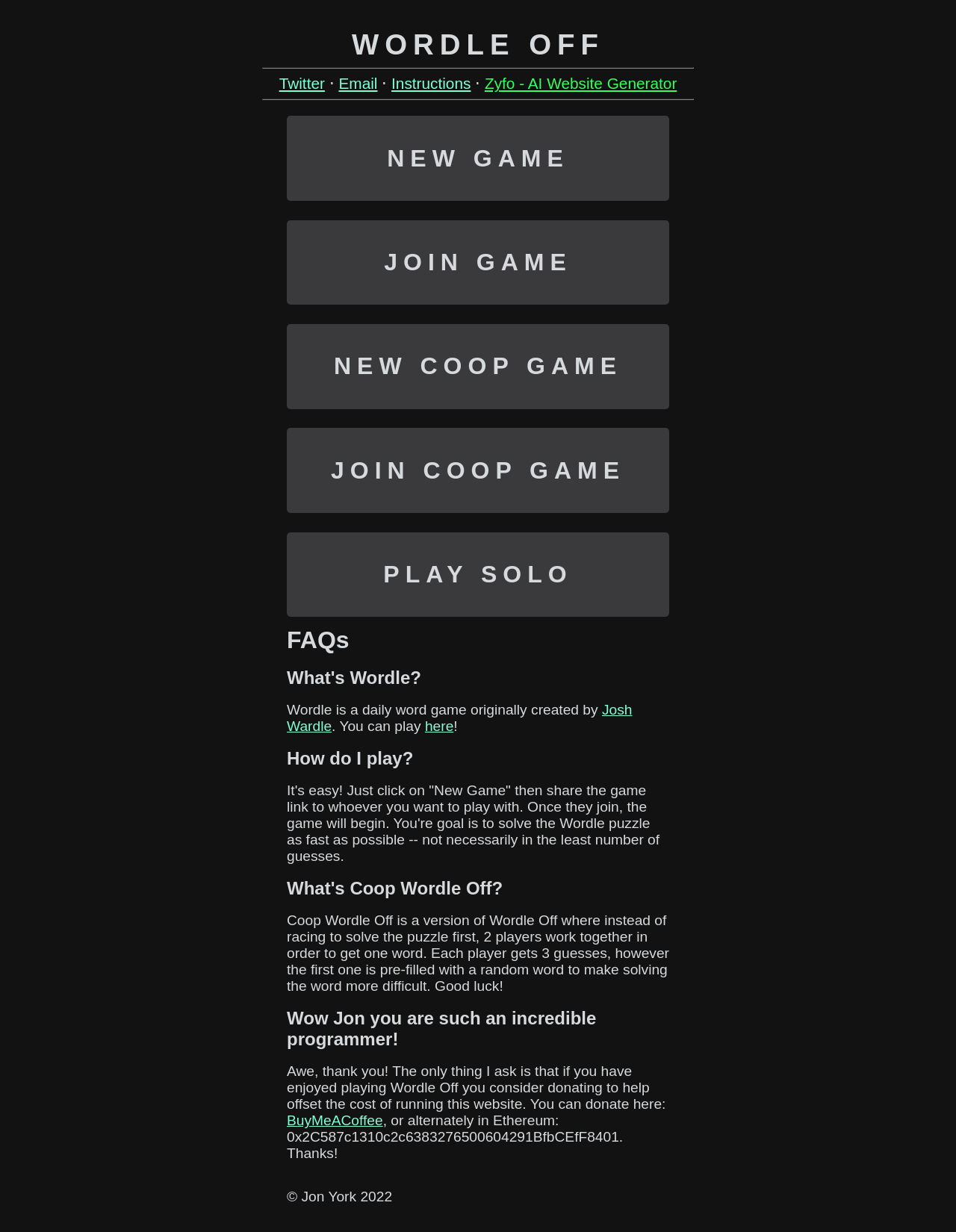Identify the bounding box coordinates for the UI element mentioned here: "PLAY SOLO". Provide the coordinates as four float values between 0 and 1, i.e., [left, top, right, bottom].

[0.3, 0.432, 0.7, 0.501]